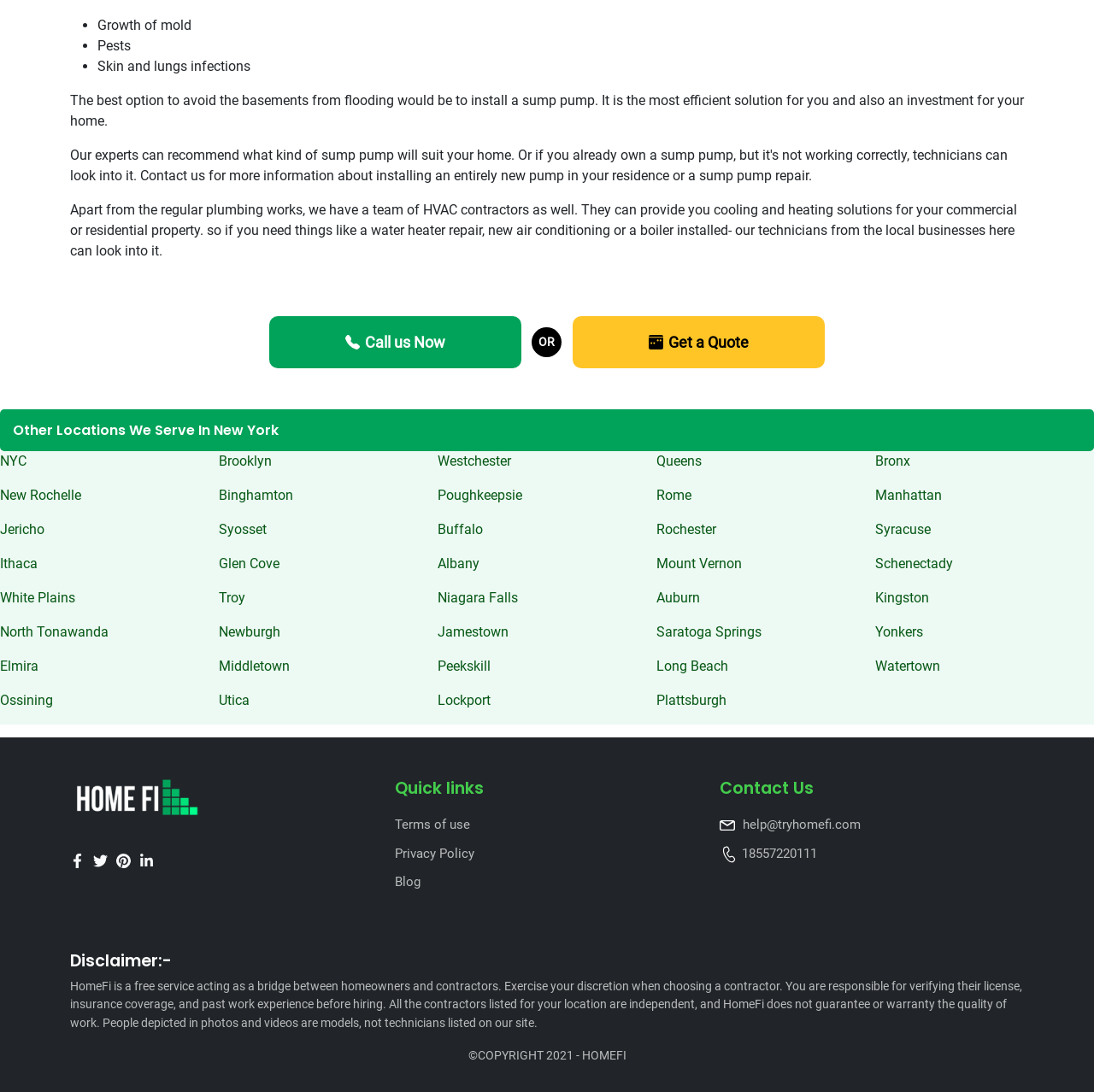Please answer the following question using a single word or phrase: 
What services do HVAC contractors provide?

Cooling and heating solutions